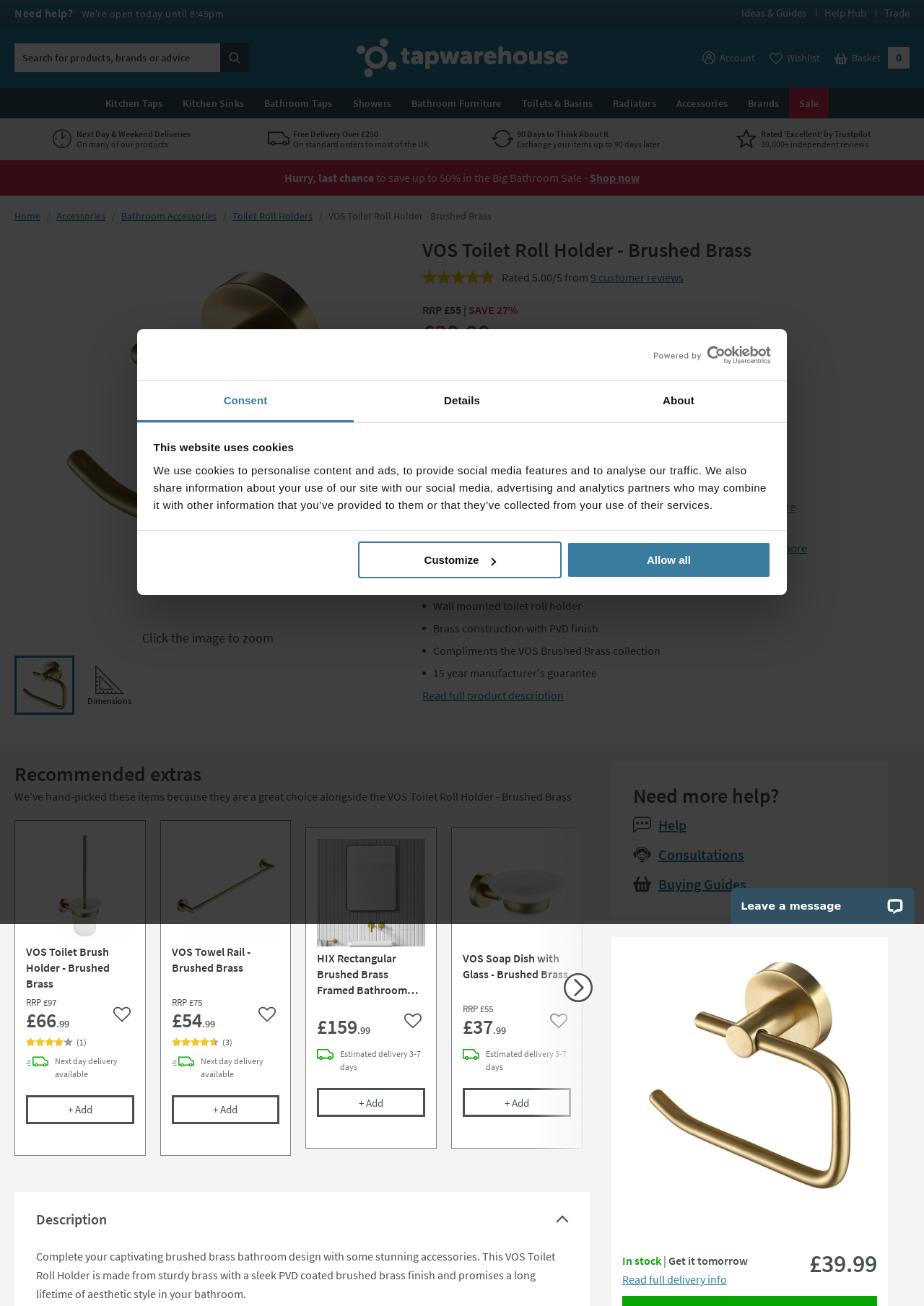Identify the main title of the webpage and generate its text content.

VOS Toilet Roll Holder - Brushed Brass